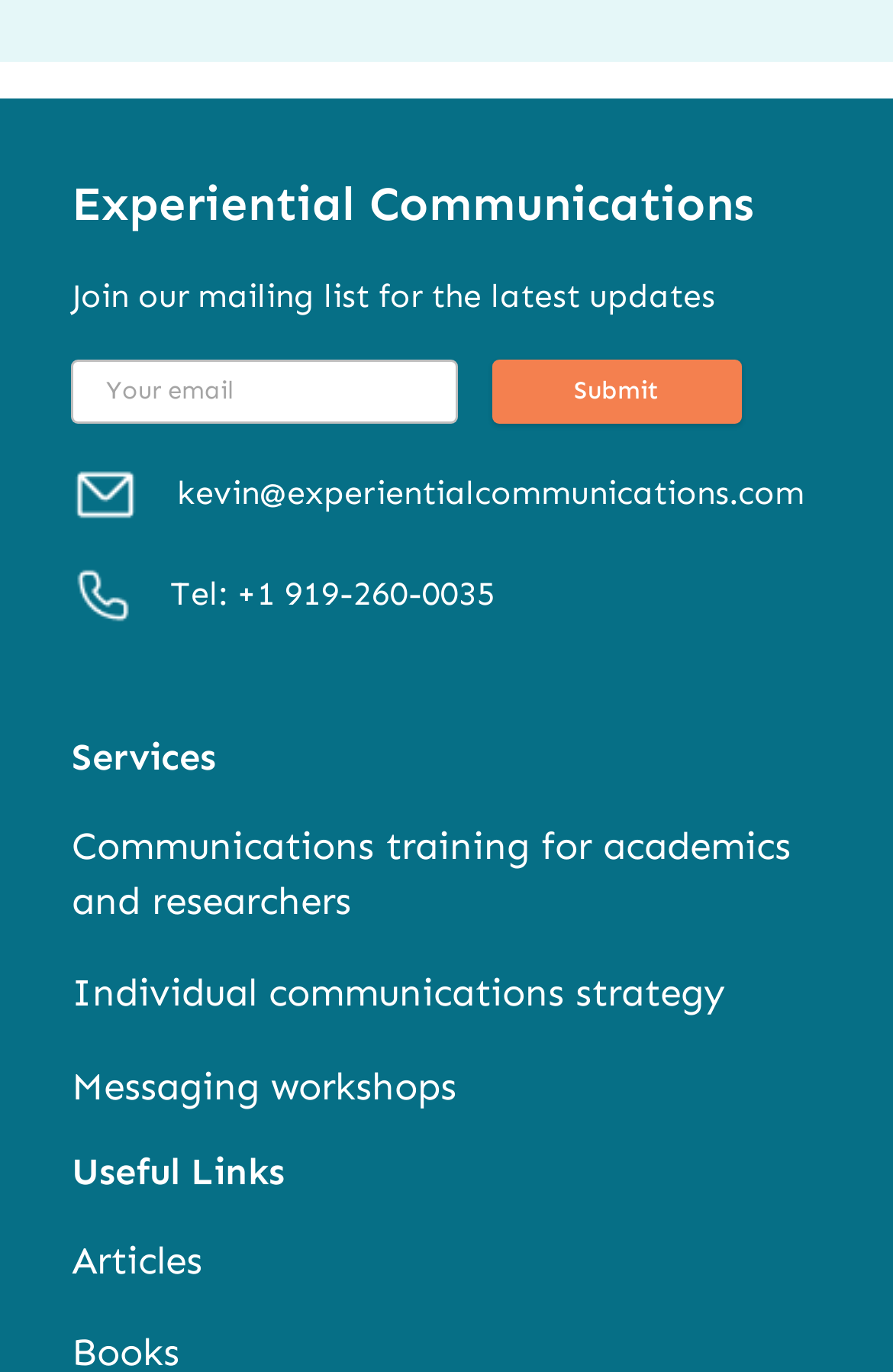Answer the following in one word or a short phrase: 
What is the title of the second section?

Services